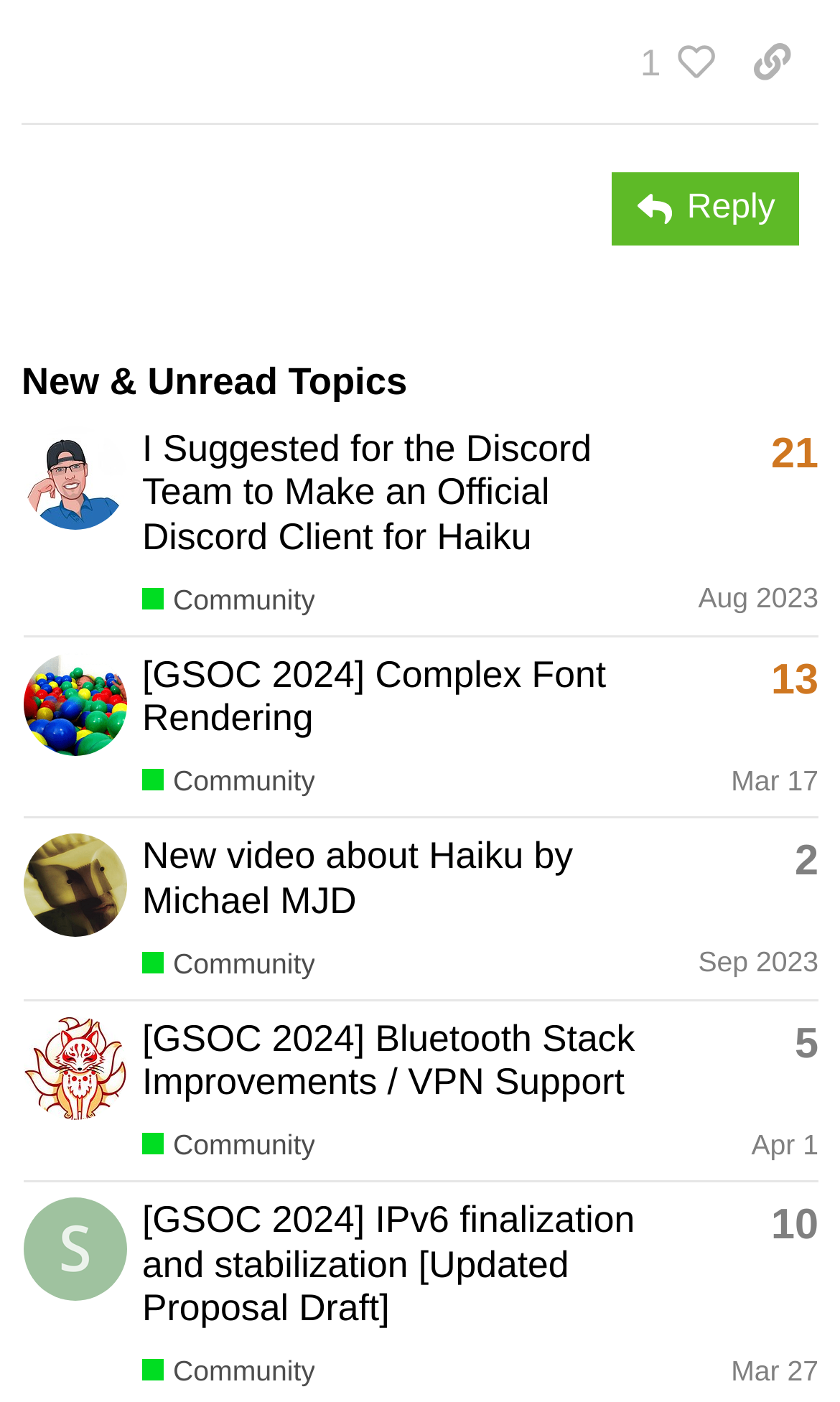Using the element description [GSOC 2024] Complex Font Rendering, predict the bounding box coordinates for the UI element. Provide the coordinates in (top-left x, top-left y, bottom-right x, bottom-right y) format with values ranging from 0 to 1.

[0.169, 0.465, 0.721, 0.527]